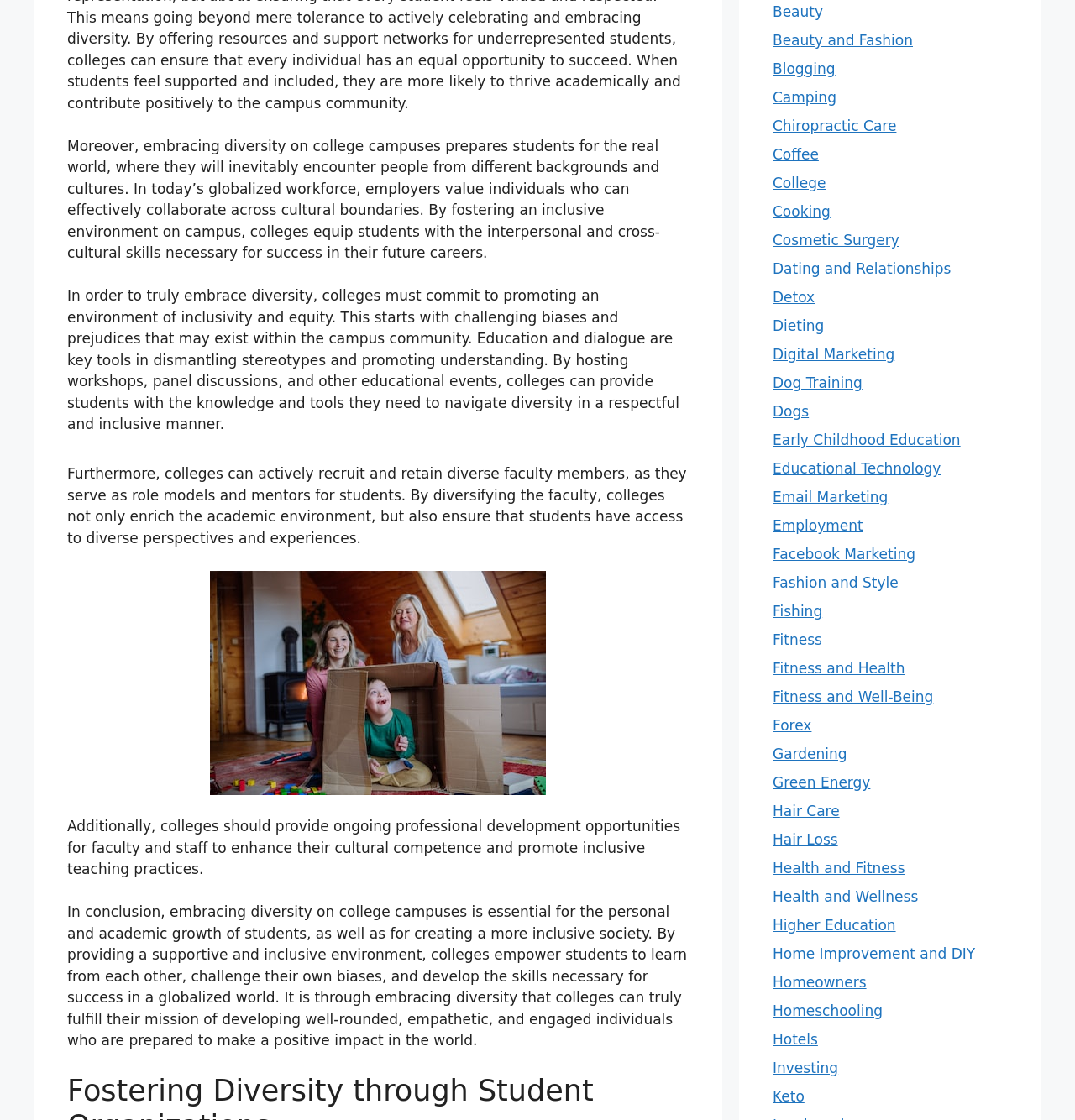Using the provided element description, identify the bounding box coordinates as (top-left x, top-left y, bottom-right x, bottom-right y). Ensure all values are between 0 and 1. Description: Forex

[0.719, 0.64, 0.755, 0.655]